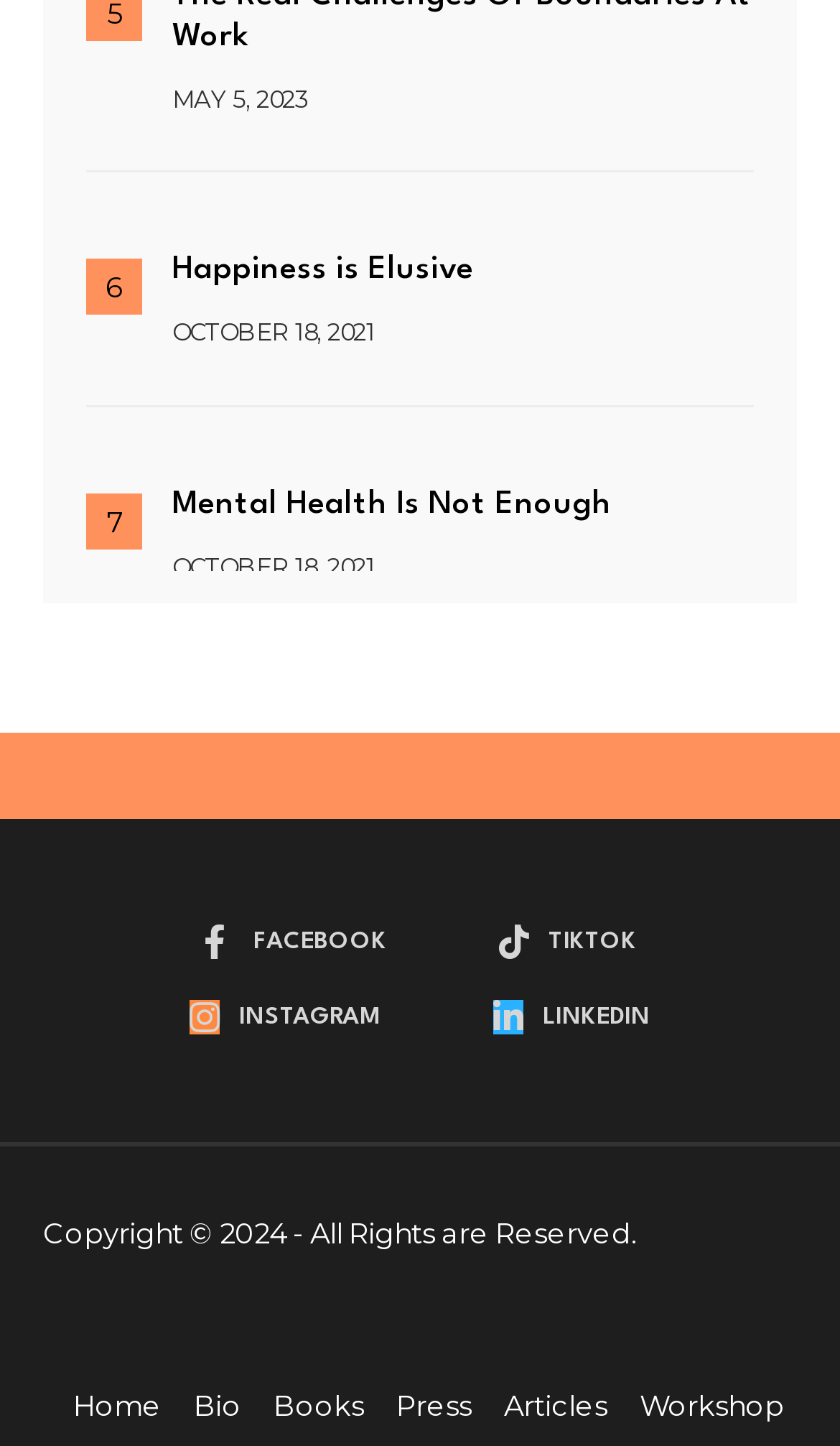Locate the coordinates of the bounding box for the clickable region that fulfills this instruction: "Check Facebook page".

[0.201, 0.626, 0.501, 0.678]